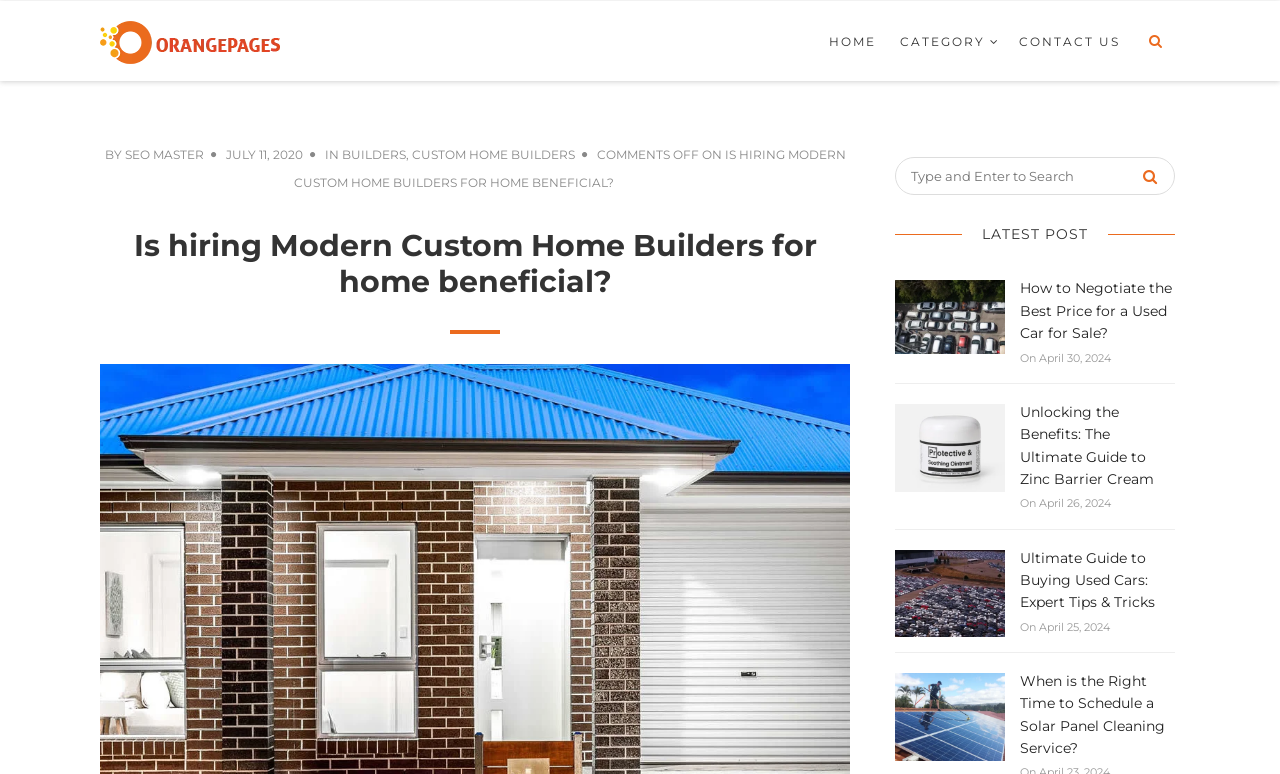Describe the entire webpage, focusing on both content and design.

This webpage appears to be a blog or news website, with a focus on various topics including home building, cars, and solar panels. At the top of the page, there is a logo and a navigation menu with links to "HOME", "CATEGORY", and "CONTACT US". Below the navigation menu, there is a section with a heading "Is hiring Modern Custom Home Builders for home beneficial?" and a brief description.

On the left side of the page, there is a sidebar with a search box and a section titled "LATEST POST". Below the search box, there are several links to recent articles, including "How to Negotiate the Best Price for a Used Car for Sale?", "Unlocking the Benefits: The Ultimate Guide to Zinc Barrier Cream", "Ultimate Guide to Buying Used Cars: Expert Tips & Tricks", and "When is the Right Time to Schedule a Solar Panel Cleaning Service?". Each article link is accompanied by a date and a brief description.

There are also several images on the page, including a logo for "Orange Pages" at the top, and images related to the articles, such as a picture of a car and a solar panel. The overall layout of the page is organized, with clear headings and concise text, making it easy to navigate and find relevant information.